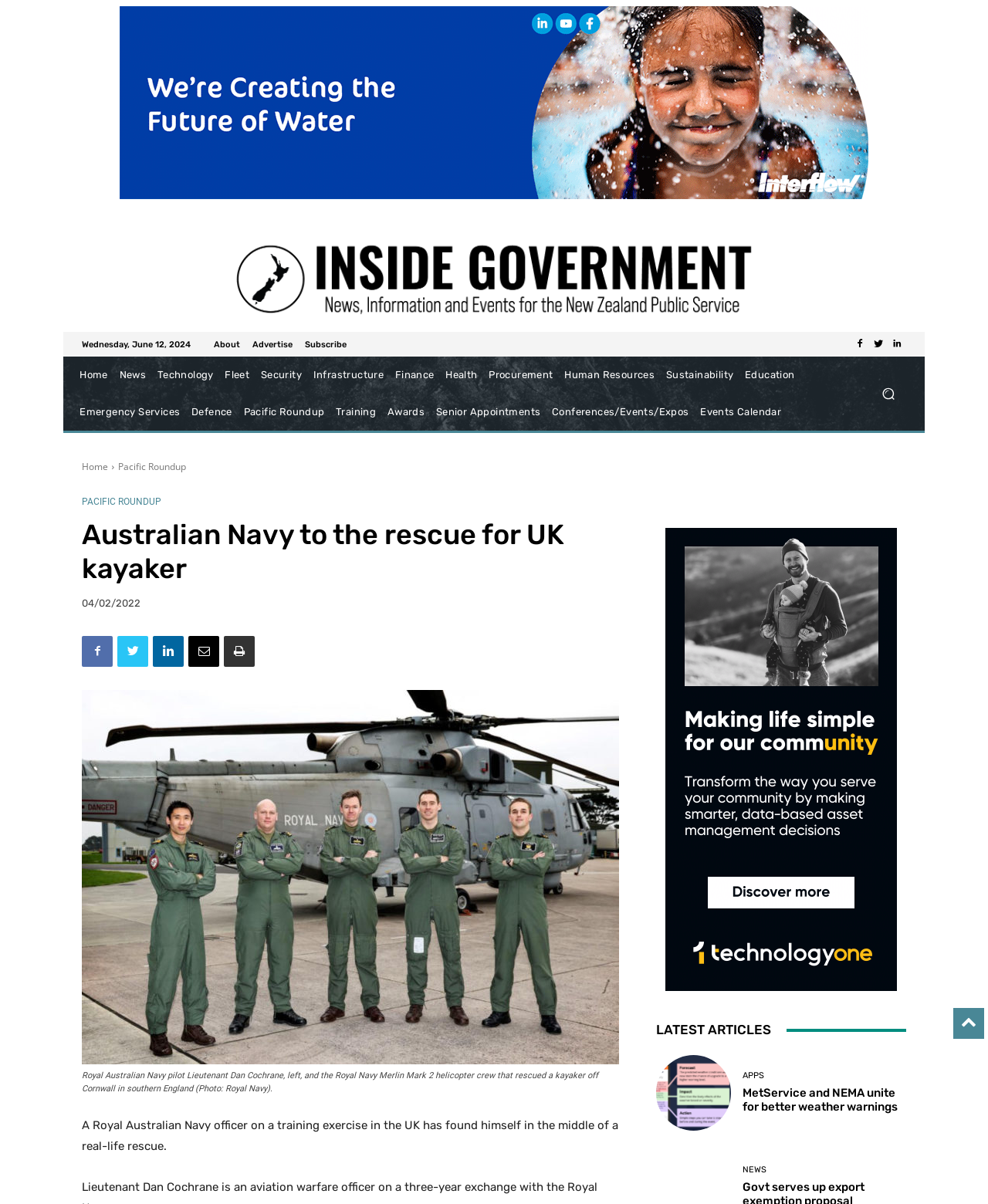Please find the bounding box coordinates for the clickable element needed to perform this instruction: "Search for something".

[0.881, 0.312, 0.917, 0.342]